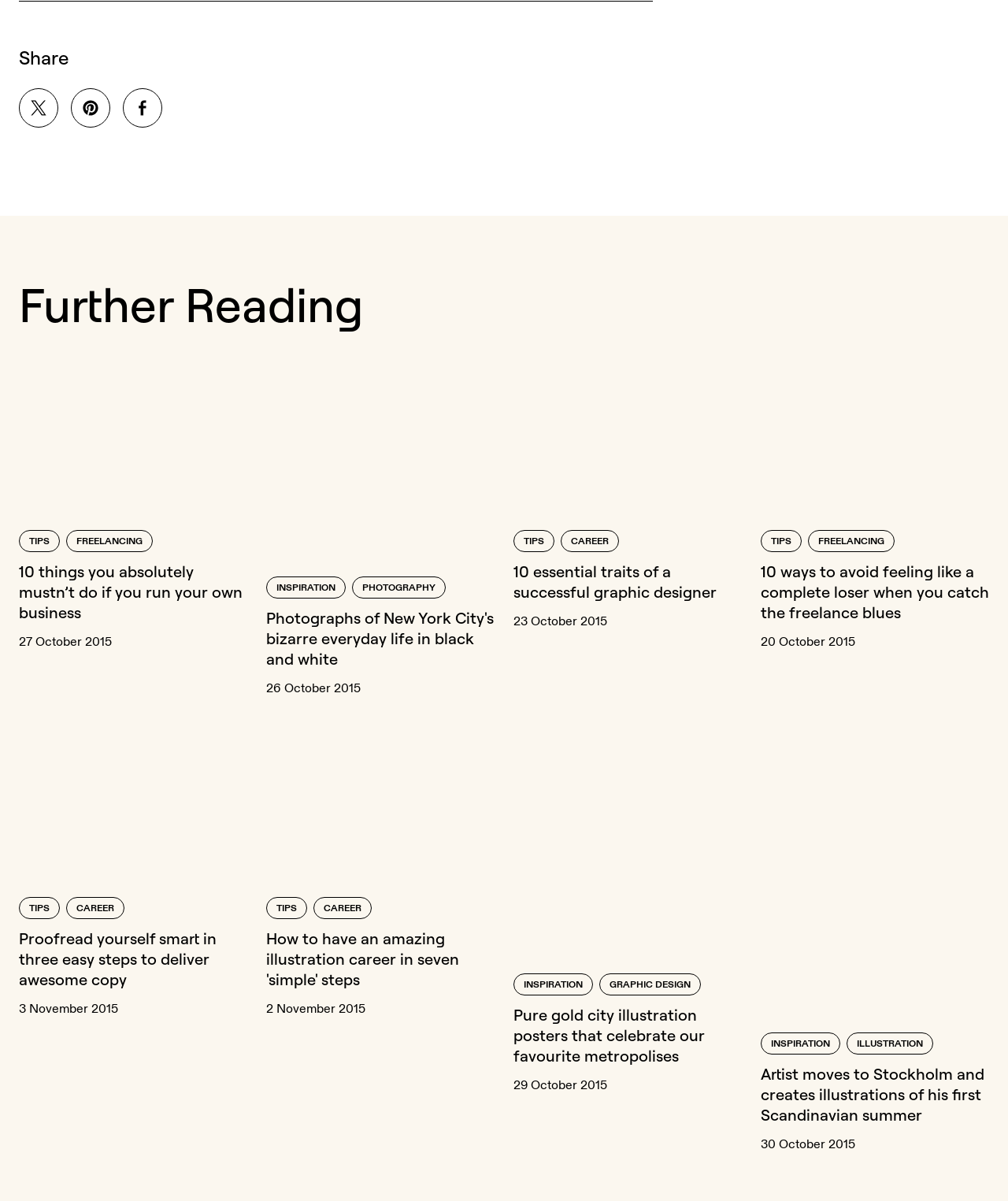Locate the bounding box coordinates of the segment that needs to be clicked to meet this instruction: "Visit CCST on LinkedIn".

None